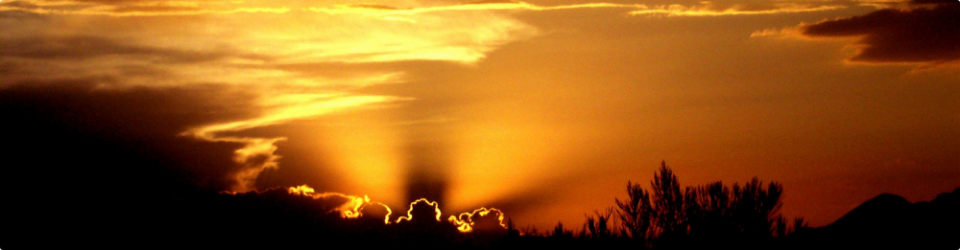What adds depth to the scene?
Look at the screenshot and respond with one word or a short phrase.

Silhouettes of sparse trees